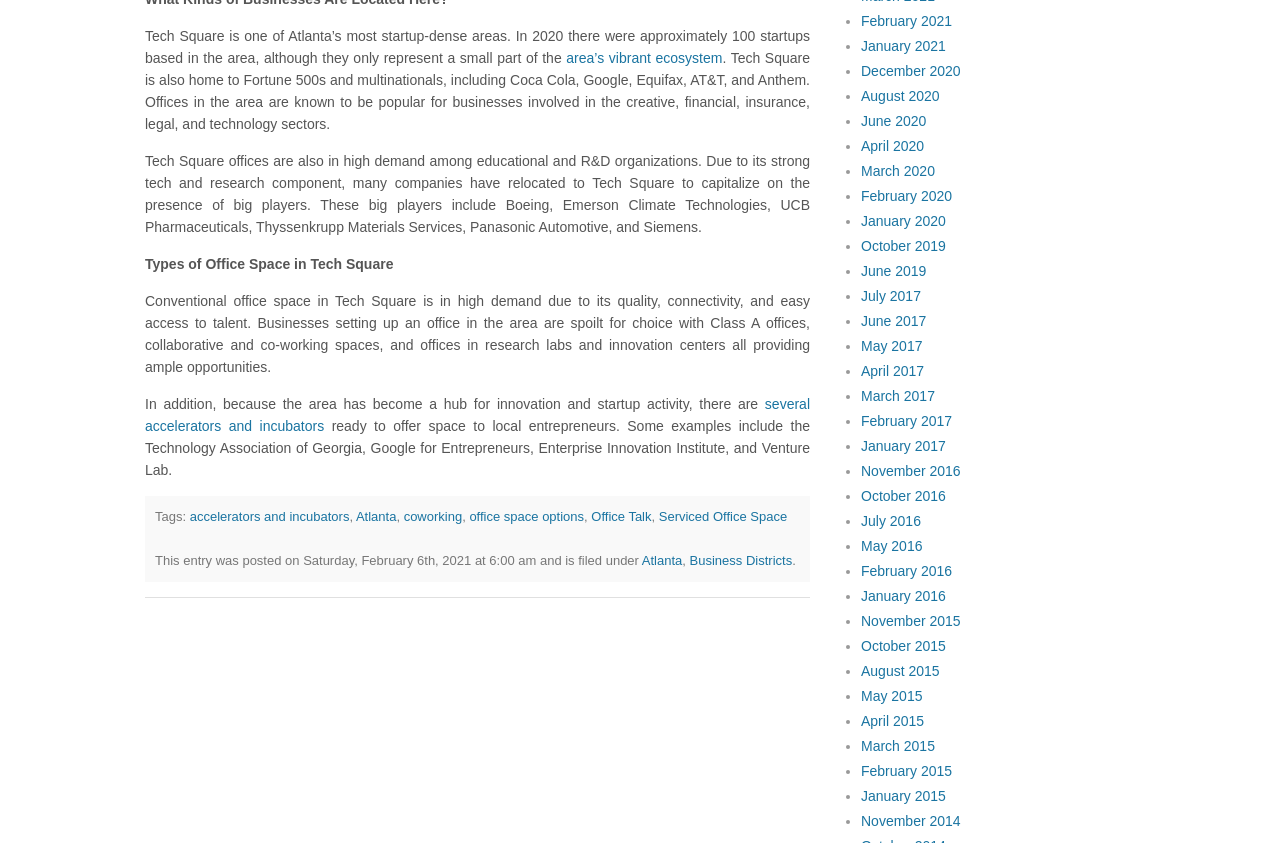Give the bounding box coordinates for this UI element: "coworking". The coordinates should be four float numbers between 0 and 1, arranged as [left, top, right, bottom].

[0.315, 0.604, 0.361, 0.622]